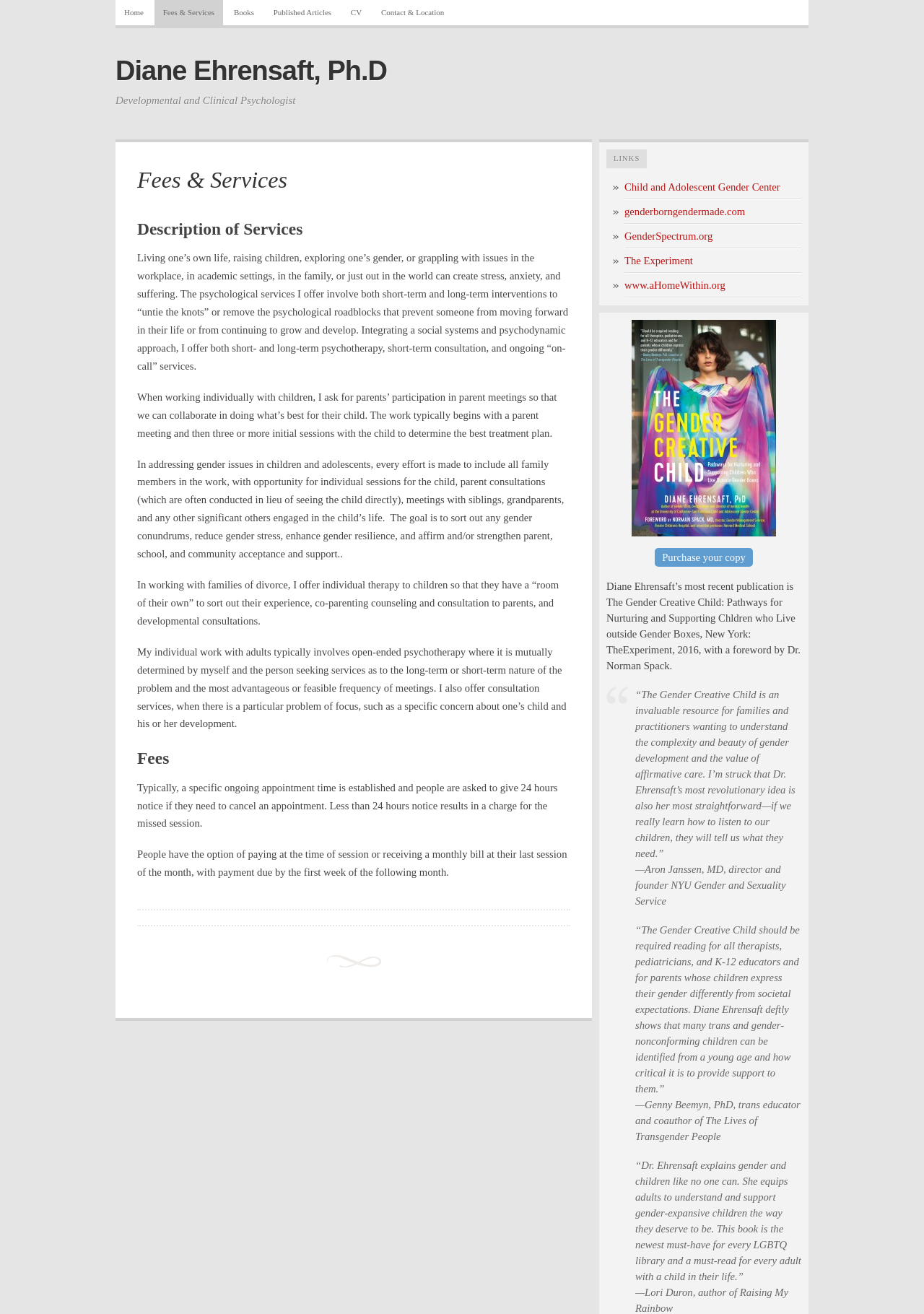What is the title of Diane Ehrensaft's book?
Using the details from the image, give an elaborate explanation to answer the question.

On the webpage, I found a section describing Diane Ehrensaft's book, which is titled 'The Gender Creative Child: Pathways for Nurturing and Supporting Children who Live outside Gender Boxes'.